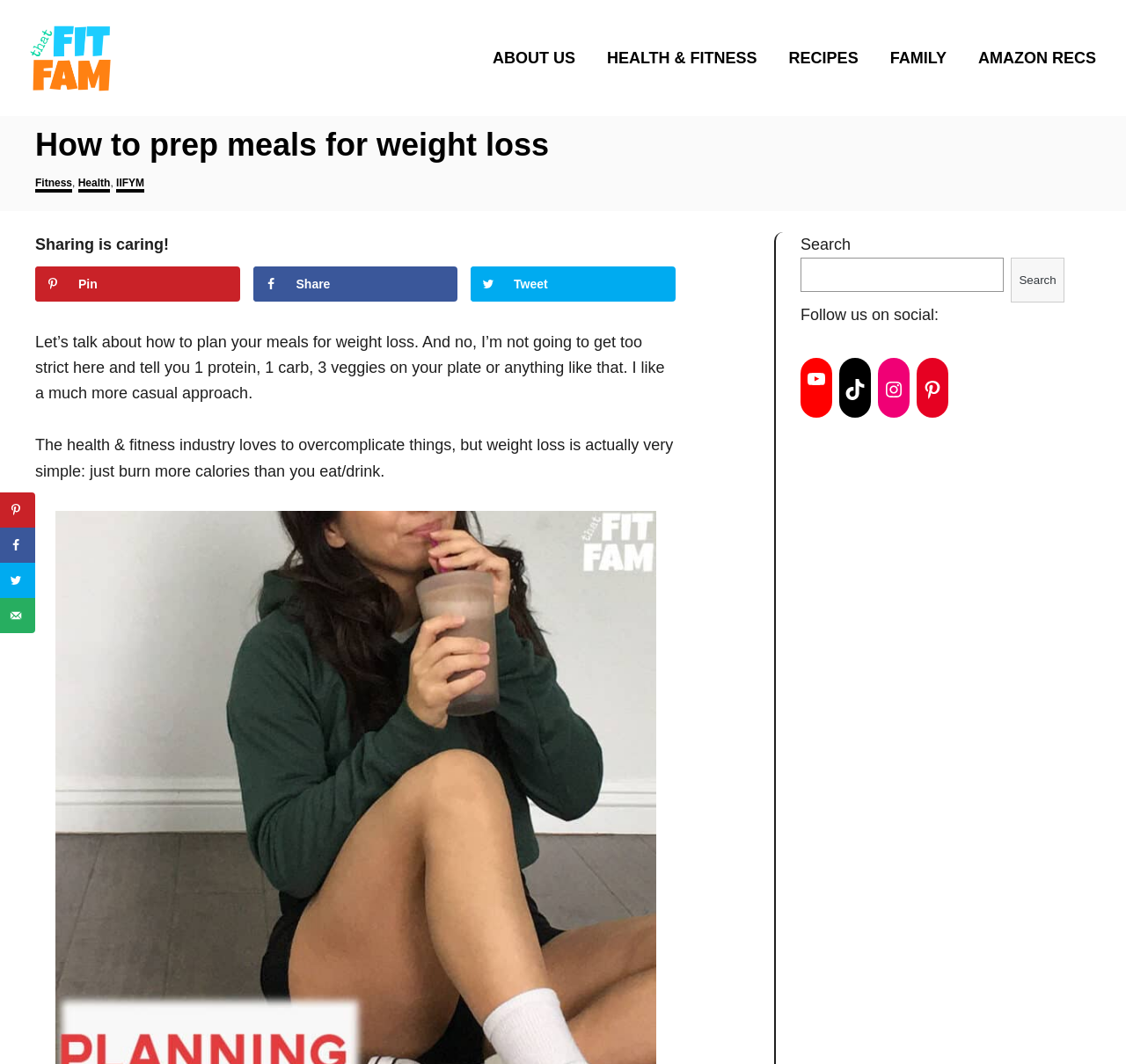What is the purpose of the search bar?
Provide a fully detailed and comprehensive answer to the question.

The search bar is located on the right side of the webpage, and it allows users to search for specific content within the website.